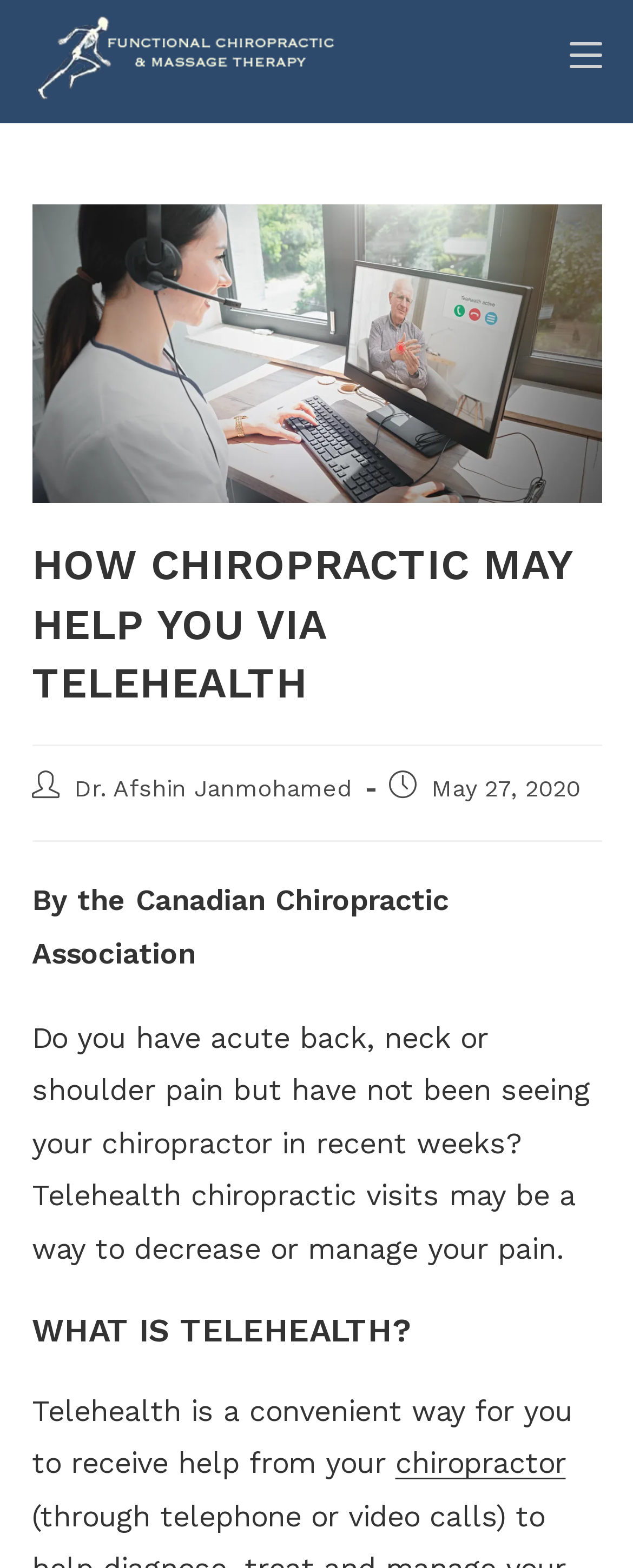Respond with a single word or short phrase to the following question: 
What is the name of the chiropractor mentioned?

Dr. Afshin Janmohamed